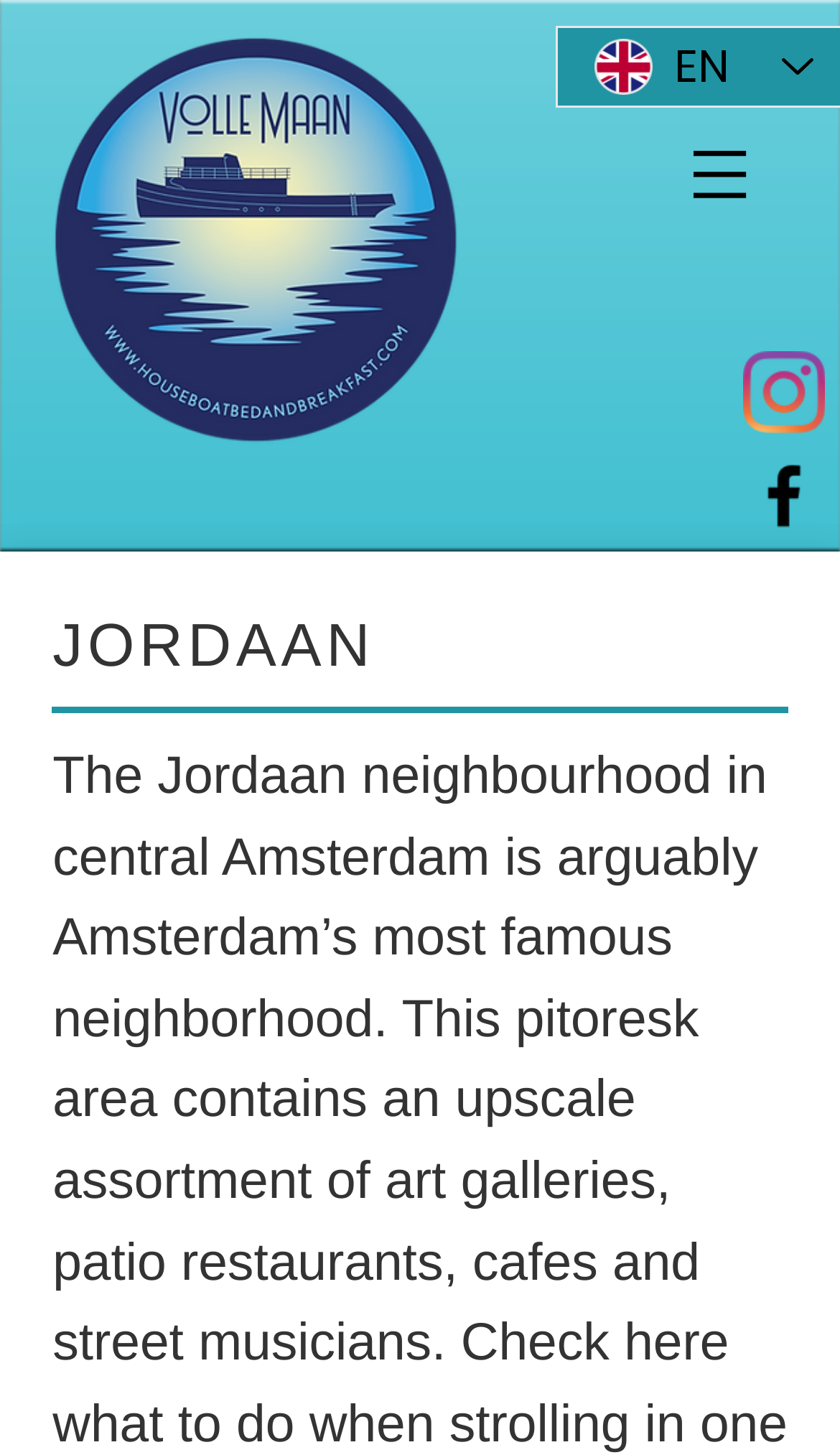Craft a detailed narrative of the webpage's structure and content.

The webpage appears to be a bed and breakfast website, specifically highlighting Houseboat Volle Maan in Amsterdam. 

At the top left of the page, there is a logo image of "volle_maan_cmyk (1).png". 

To the right of the logo, there is a navigation menu labeled "Site" with a button that has a popup menu. The button contains an image. 

Below the navigation menu, there is a layout table with a language selector, which is currently set to English, indicated by the text "EN". The language selector also has a combobox with a popup menu.

On the right side of the page, there is a social bar with links to Instagram and Facebook, each accompanied by an icon image.

Further down the page, there is a prominent heading that reads "JORDAAN", which likely refers to a neighborhood or area in Amsterdam.